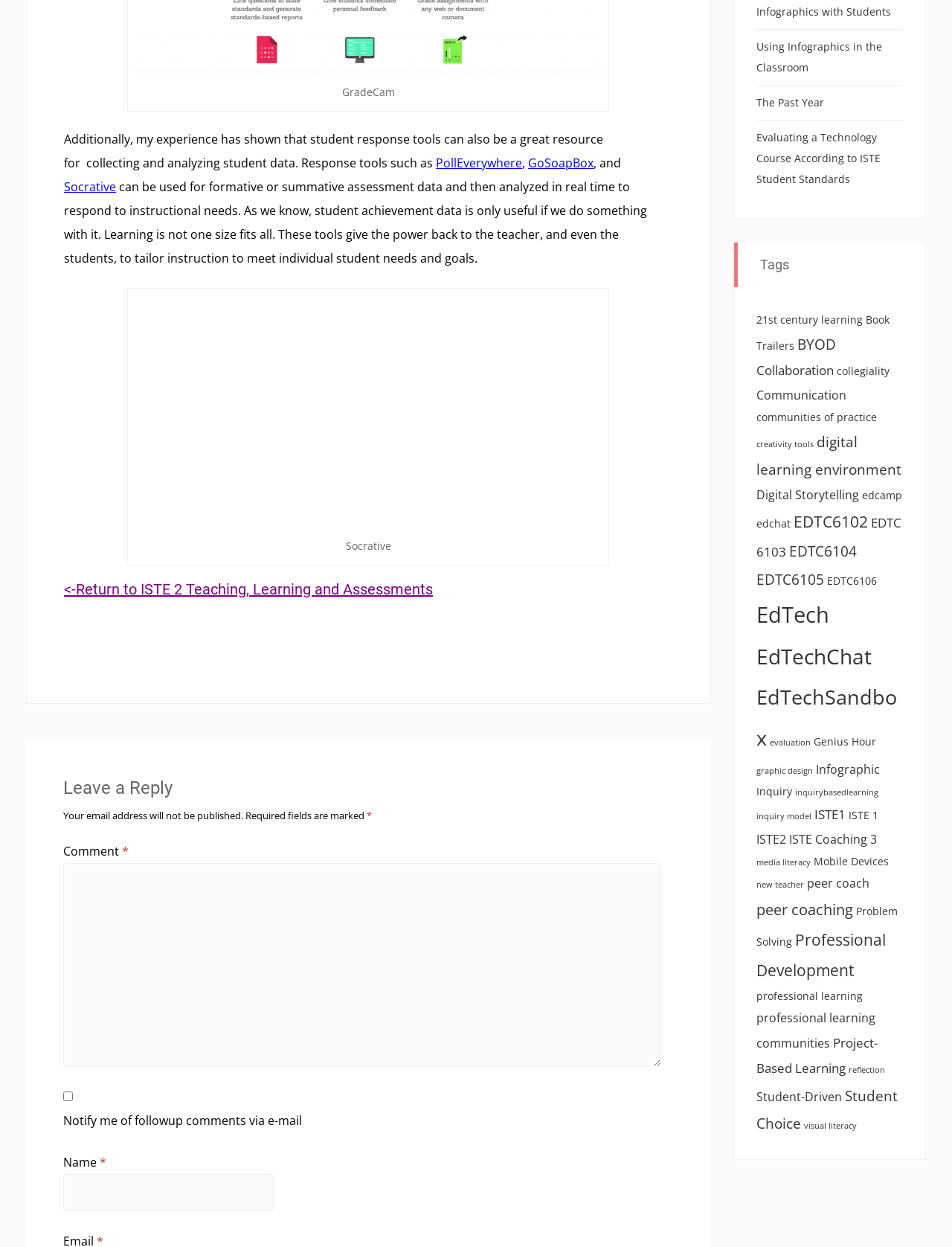Determine the bounding box coordinates of the clickable area required to perform the following instruction: "Enter a comment in the text box". The coordinates should be represented as four float numbers between 0 and 1: [left, top, right, bottom].

[0.066, 0.692, 0.695, 0.856]